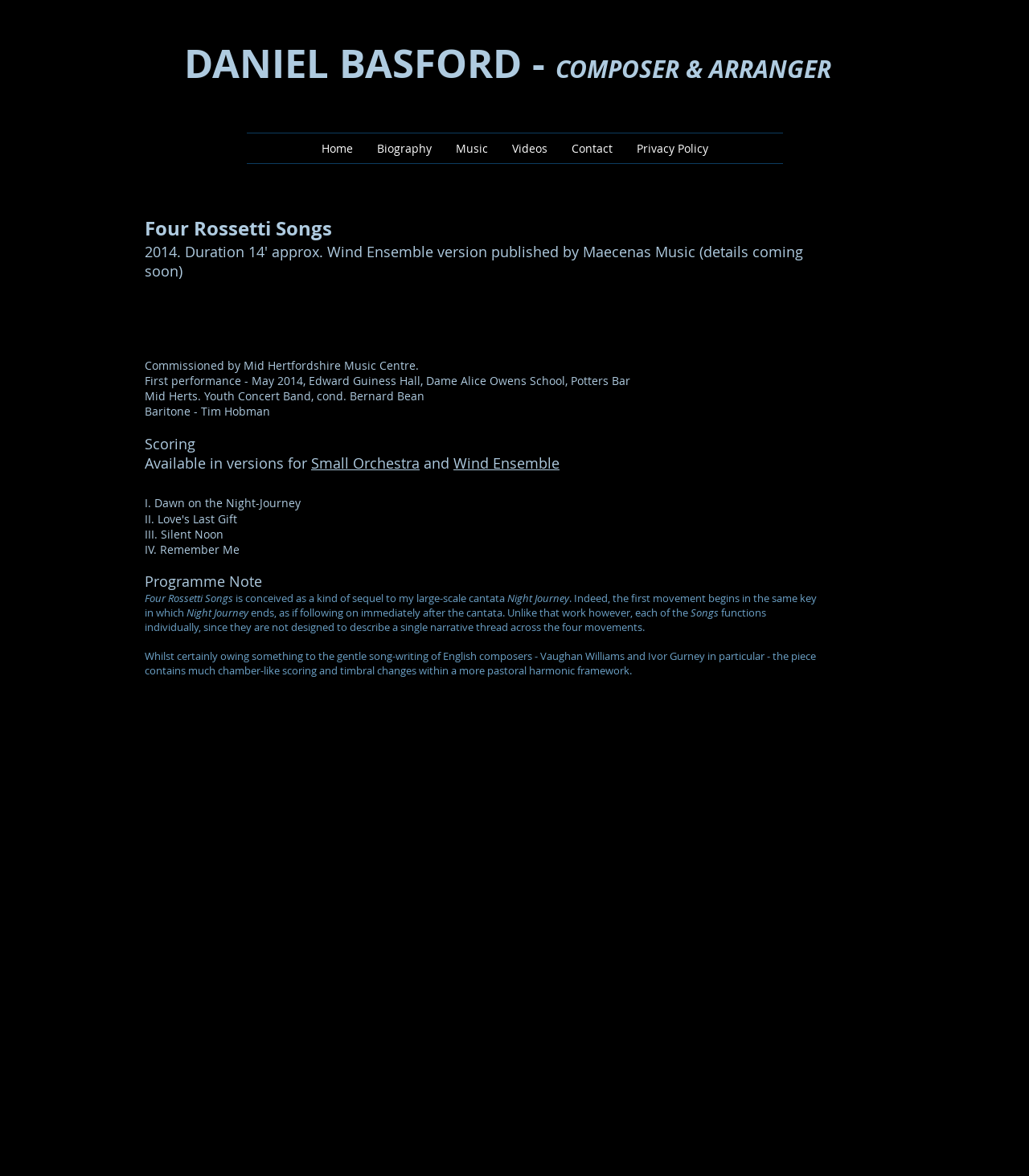Please locate and retrieve the main header text of the webpage.

DANIEL BASFORD - COMPOSER & ARRANGER